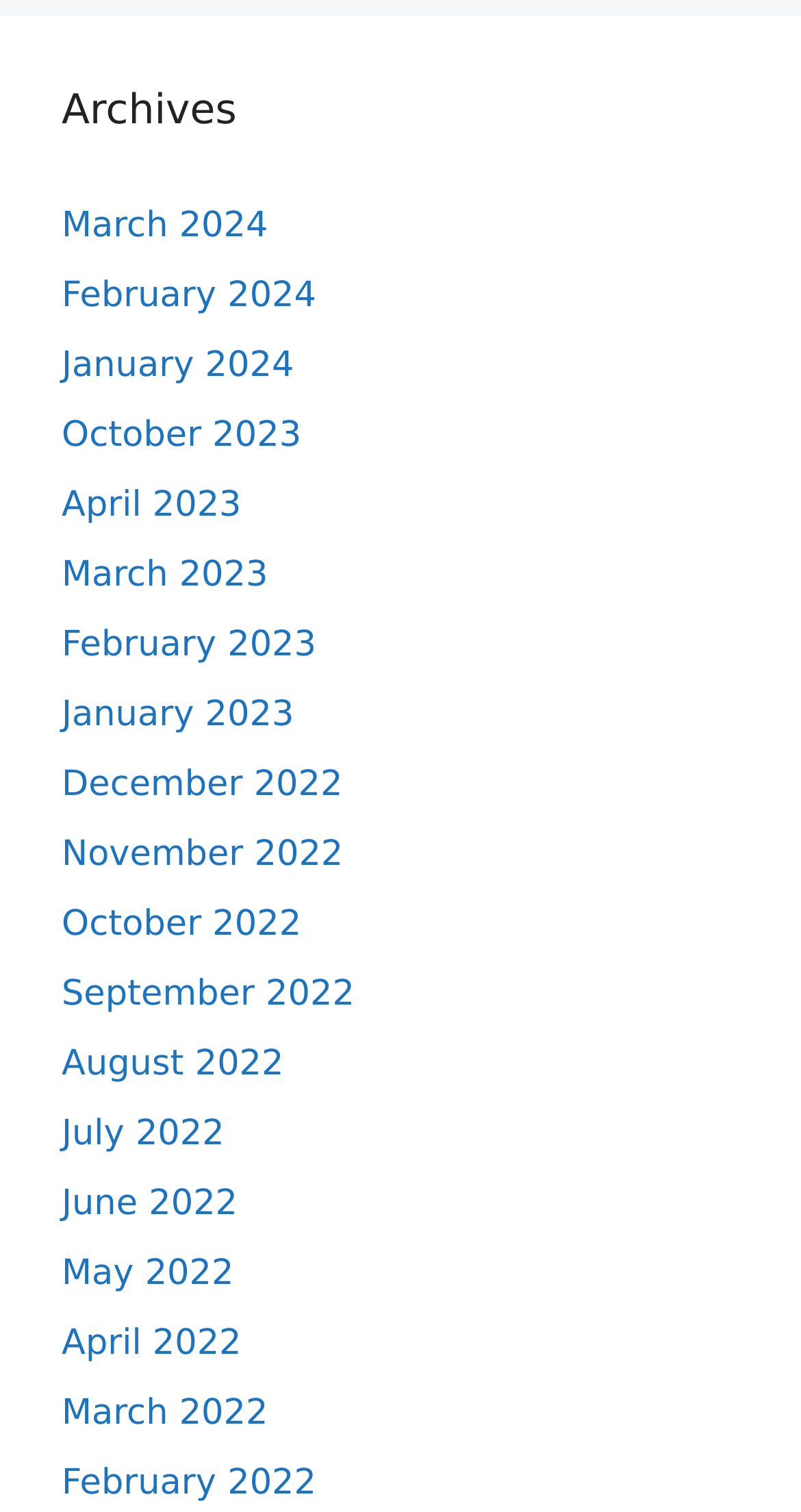Locate the bounding box of the UI element defined by this description: "March 2022". The coordinates should be given as four float numbers between 0 and 1, formatted as [left, top, right, bottom].

[0.077, 0.921, 0.335, 0.948]